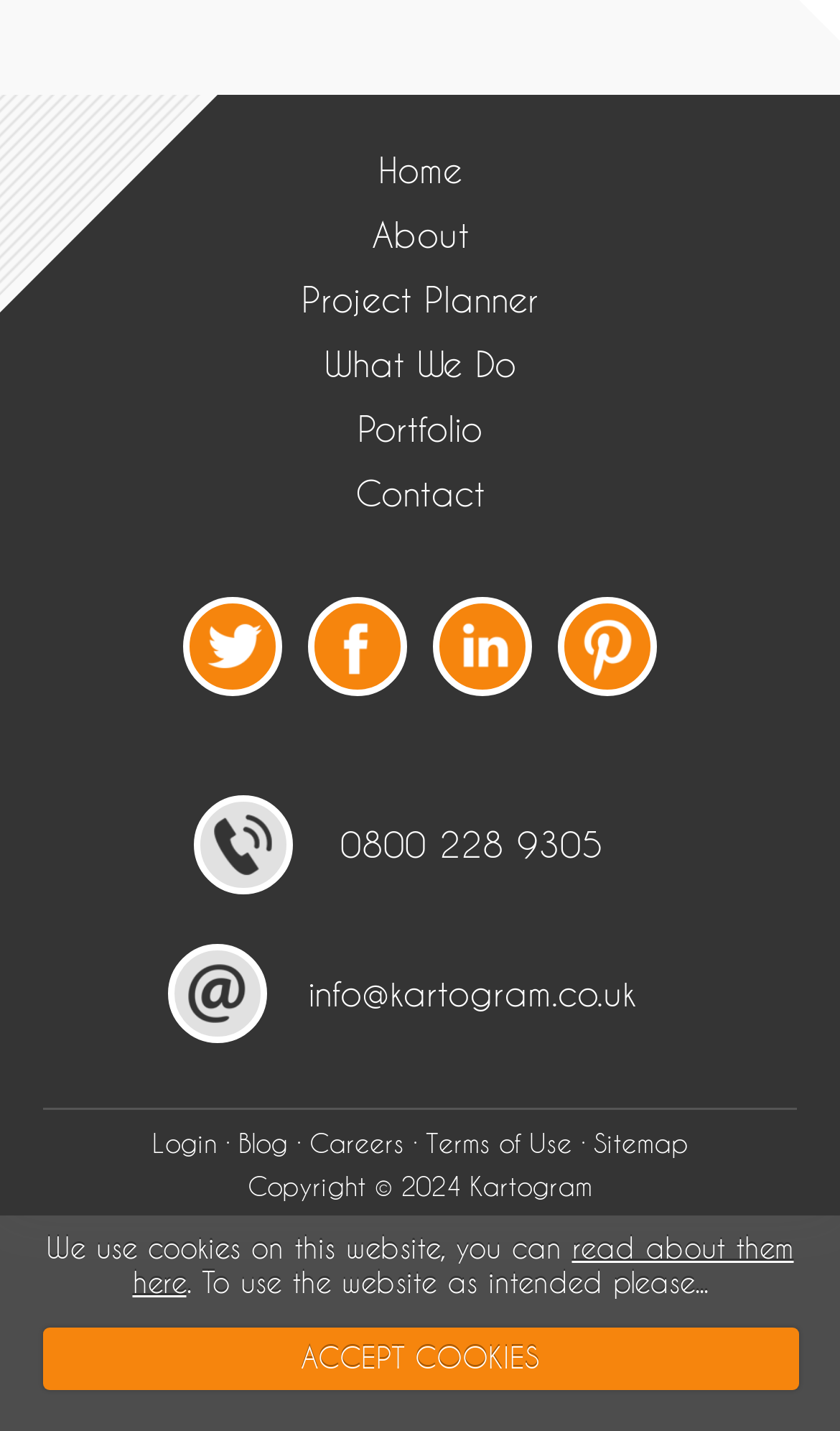Please provide the bounding box coordinates for the element that needs to be clicked to perform the following instruction: "follow us on twitter". The coordinates should be given as four float numbers between 0 and 1, i.e., [left, top, right, bottom].

[0.218, 0.417, 0.336, 0.486]